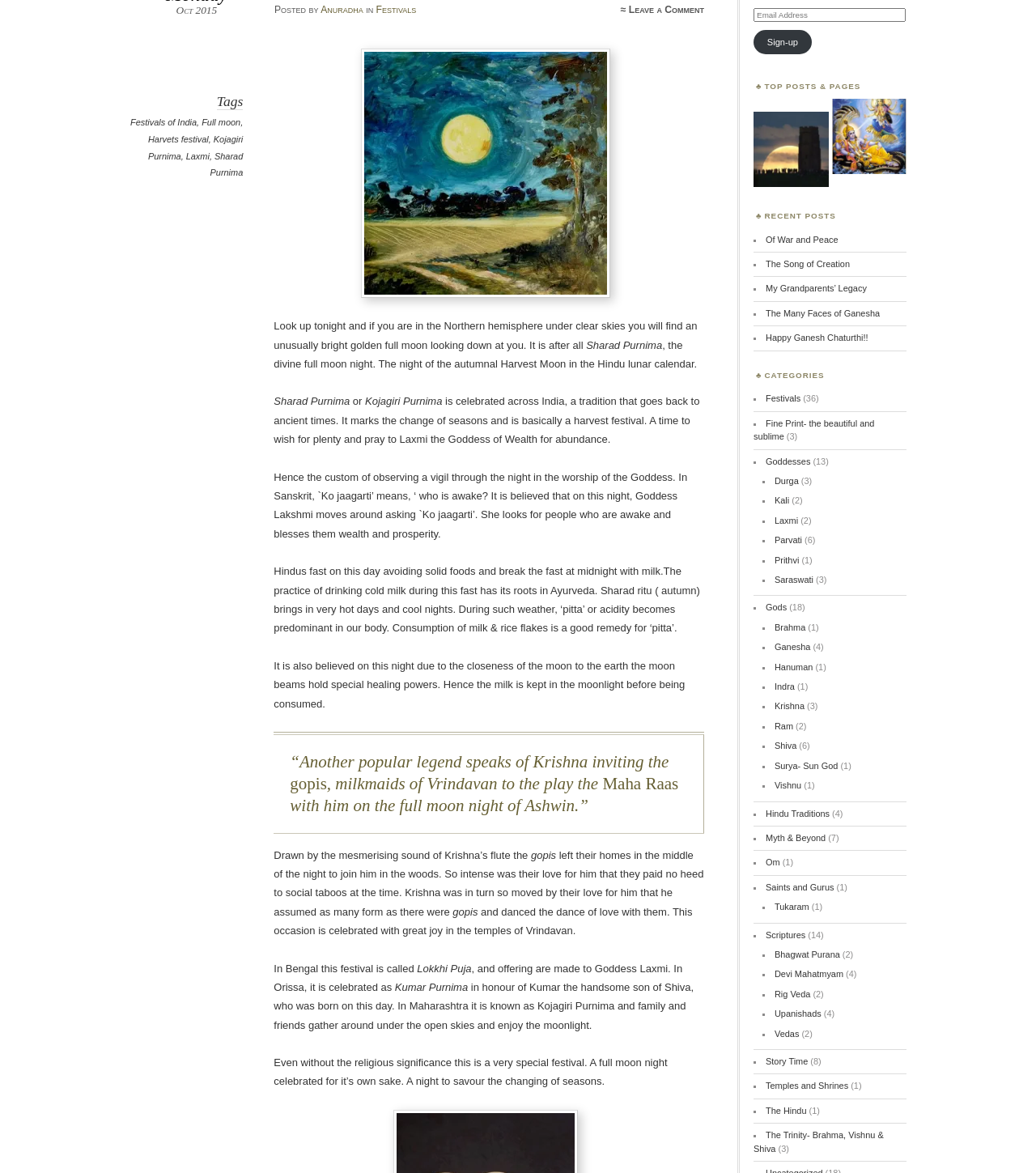Predict the bounding box coordinates of the UI element that matches this description: "Krishna". The coordinates should be in the format [left, top, right, bottom] with each value between 0 and 1.

[0.748, 0.598, 0.777, 0.606]